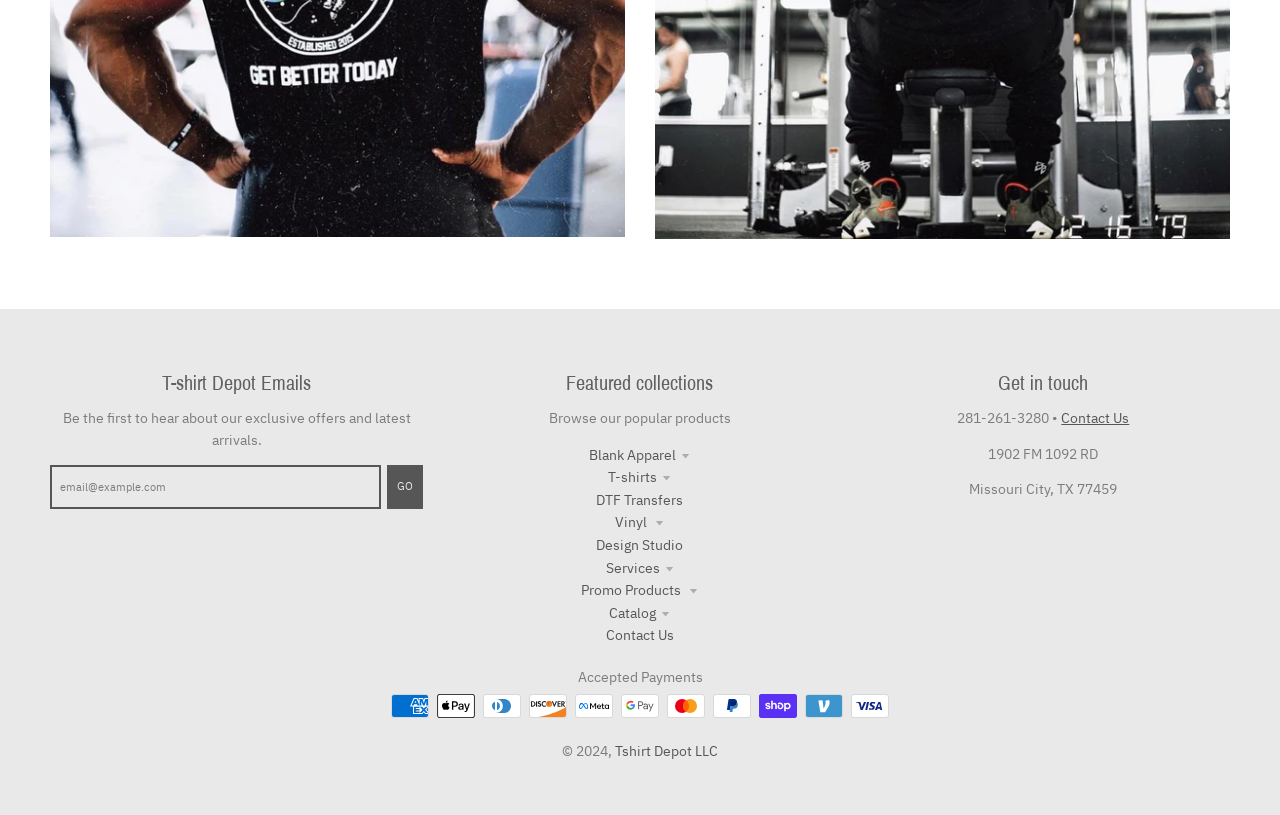Identify the bounding box coordinates of the section to be clicked to complete the task described by the following instruction: "Enter email address". The coordinates should be four float numbers between 0 and 1, formatted as [left, top, right, bottom].

[0.039, 0.57, 0.298, 0.624]